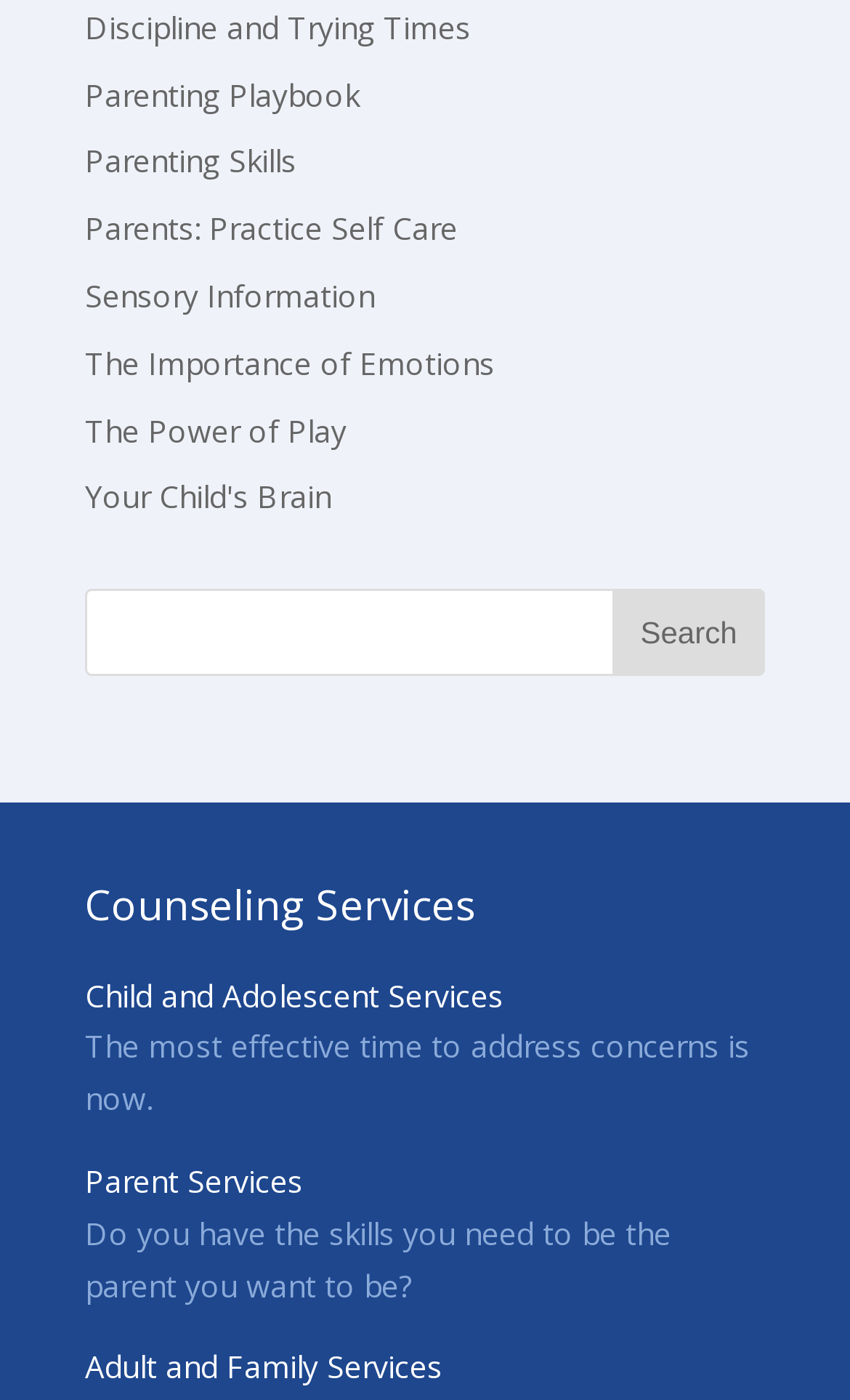Please answer the following question using a single word or phrase: 
What is the heading below the search bar?

Counseling Services